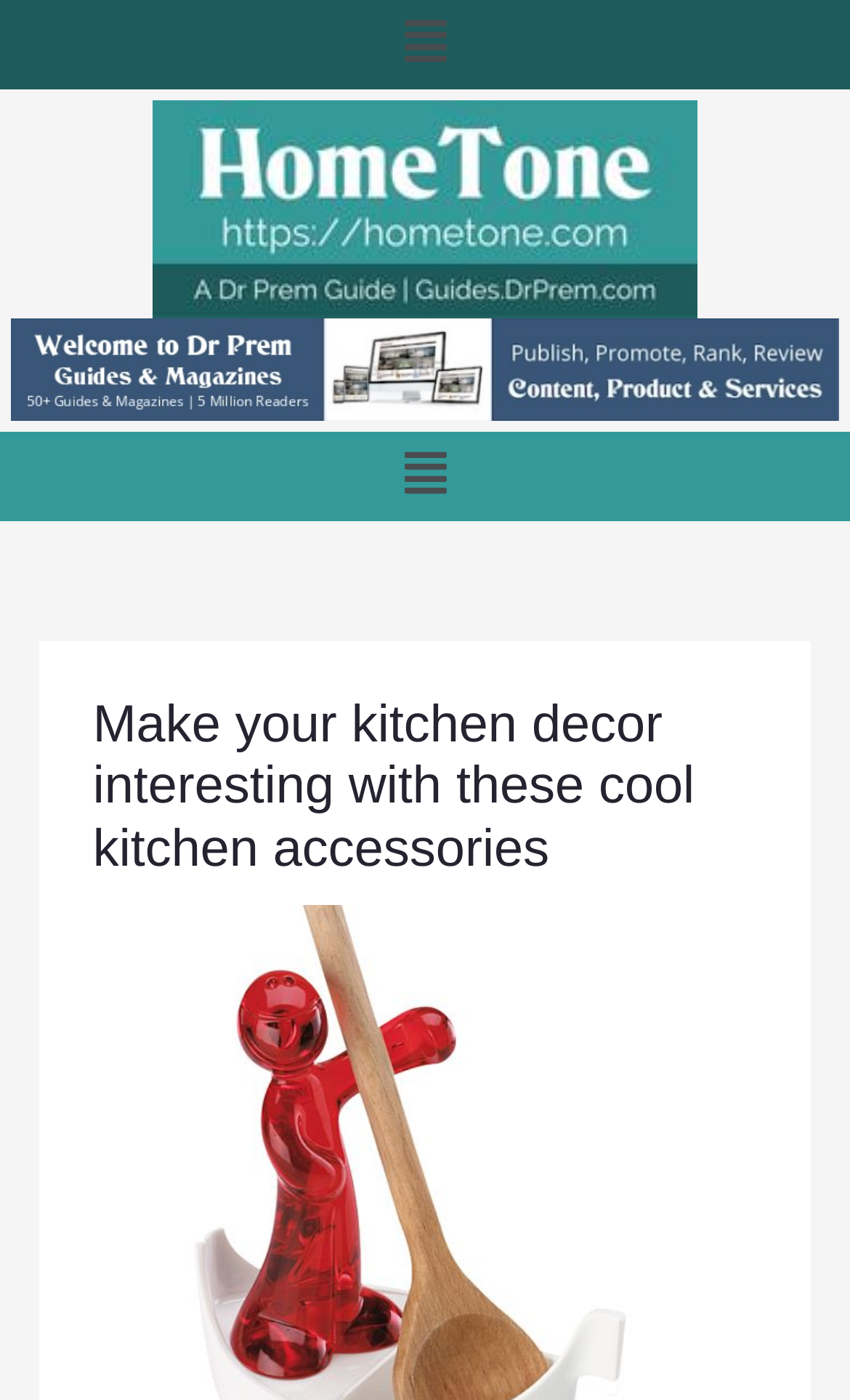Extract the main title from the webpage.

Make your kitchen decor interesting with these cool kitchen accessories